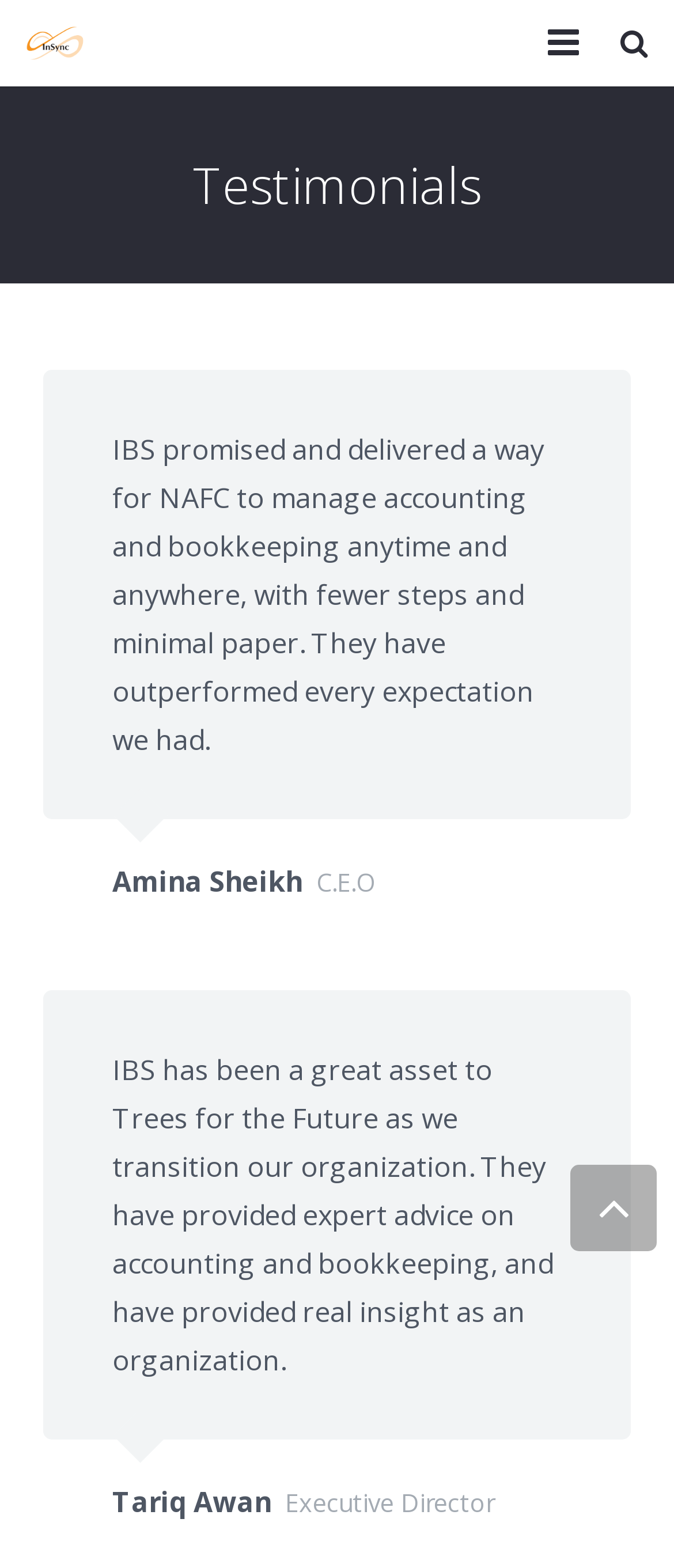Kindly determine the bounding box coordinates for the clickable area to achieve the given instruction: "Click on Home".

[0.013, 0.055, 0.987, 0.106]